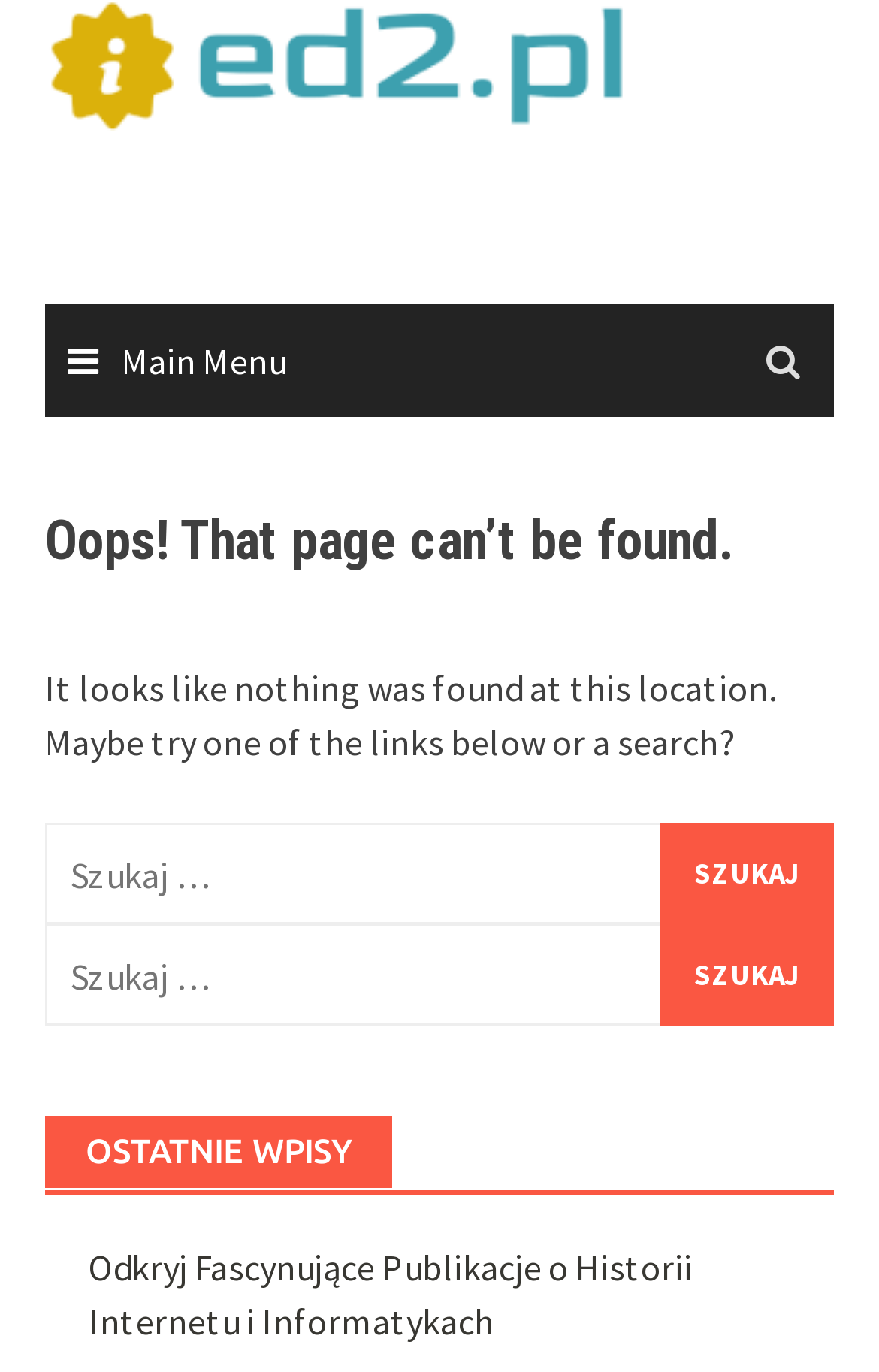Provide a single word or phrase to answer the given question: 
What is the text on the top-left image?

ed2.pl